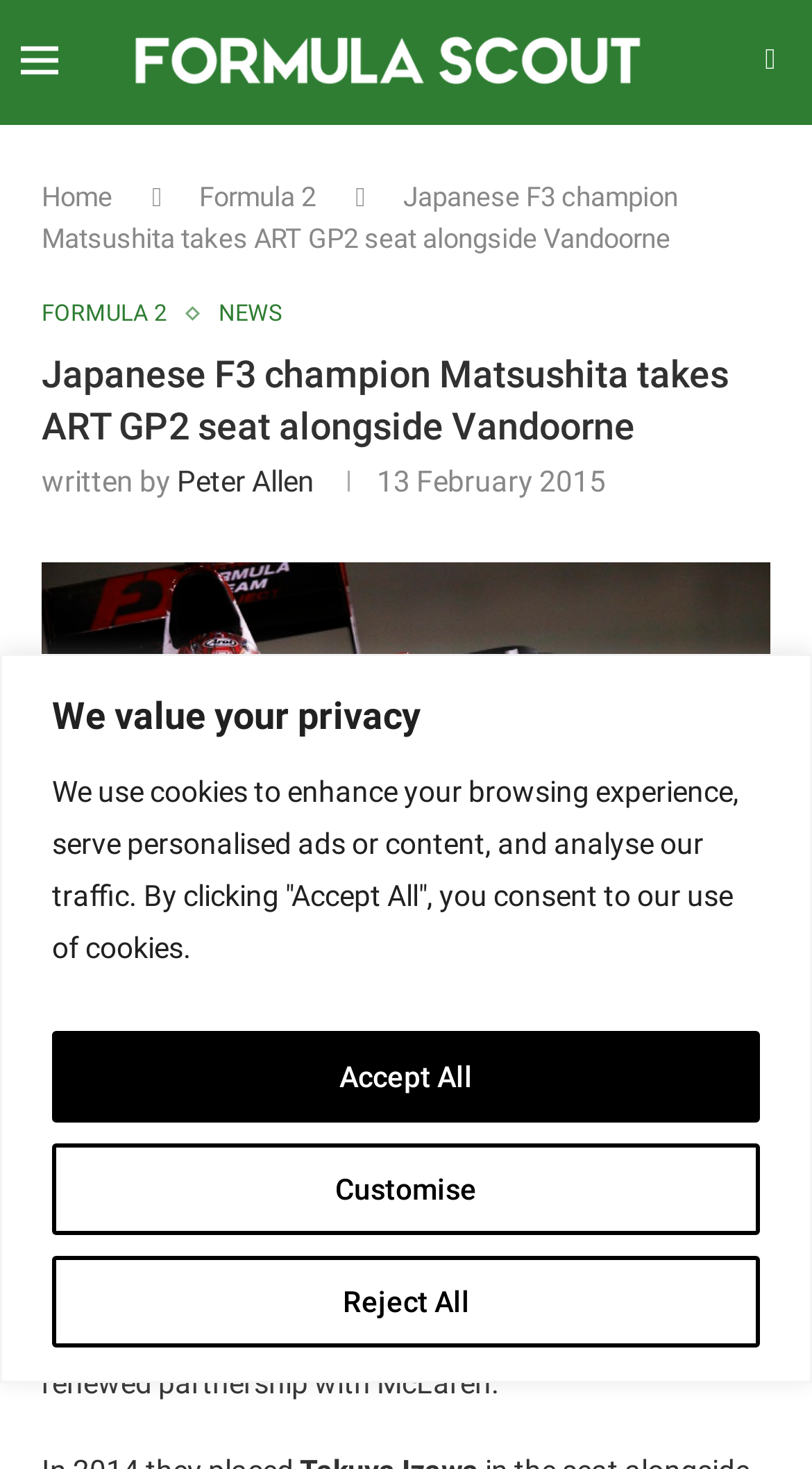Determine the coordinates of the bounding box that should be clicked to complete the instruction: "View Nobuharu Matsushita's profile". The coordinates should be represented by four float numbers between 0 and 1: [left, top, right, bottom].

[0.051, 0.391, 0.949, 0.414]